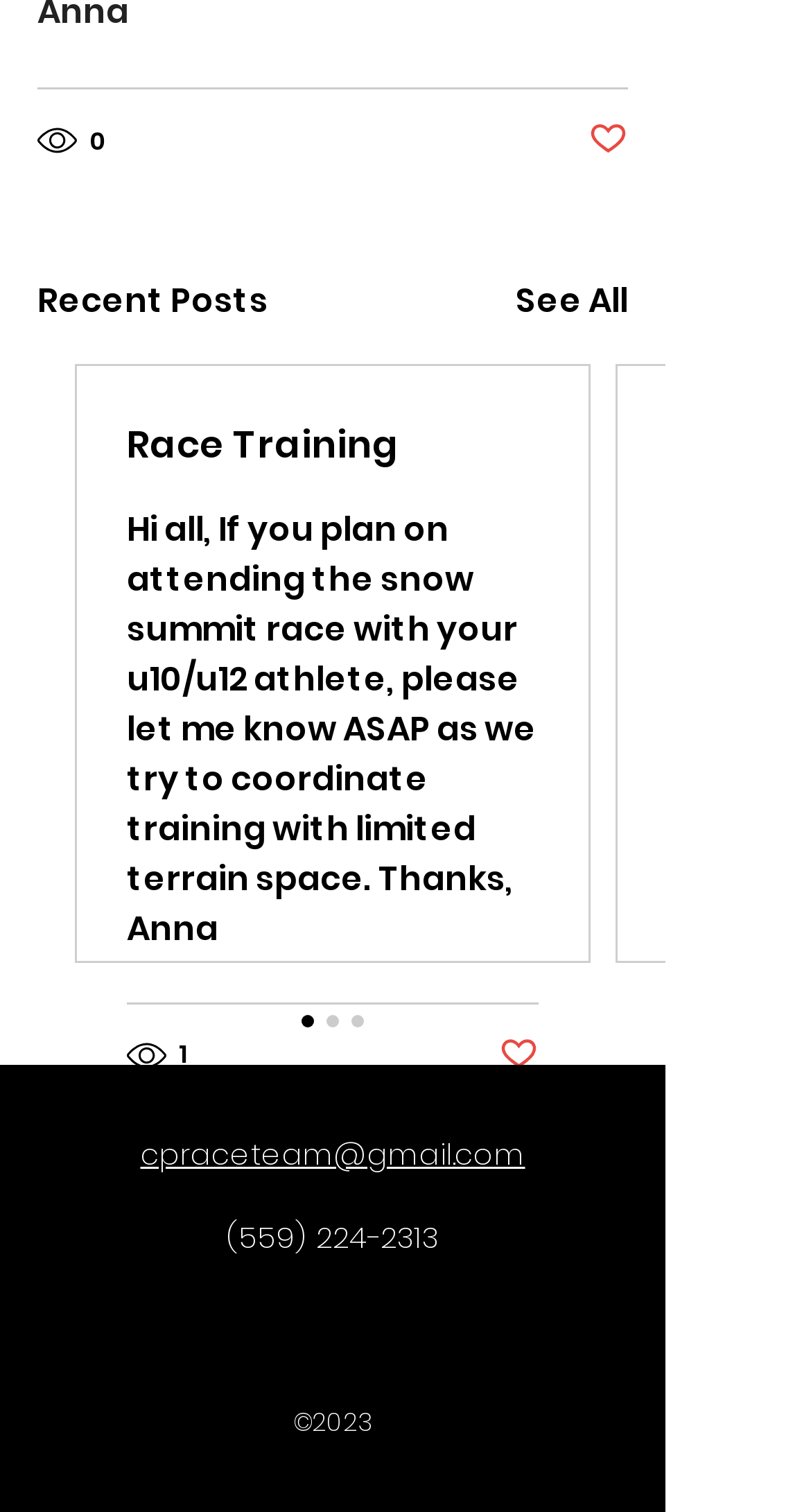What social media platforms are listed in the Social Bar?
From the details in the image, provide a complete and detailed answer to the question.

I found a list element with the text 'Social Bar' that contains two link elements with the texts 'Facebook' and 'Instagram', which suggests that they are the social media platforms listed.